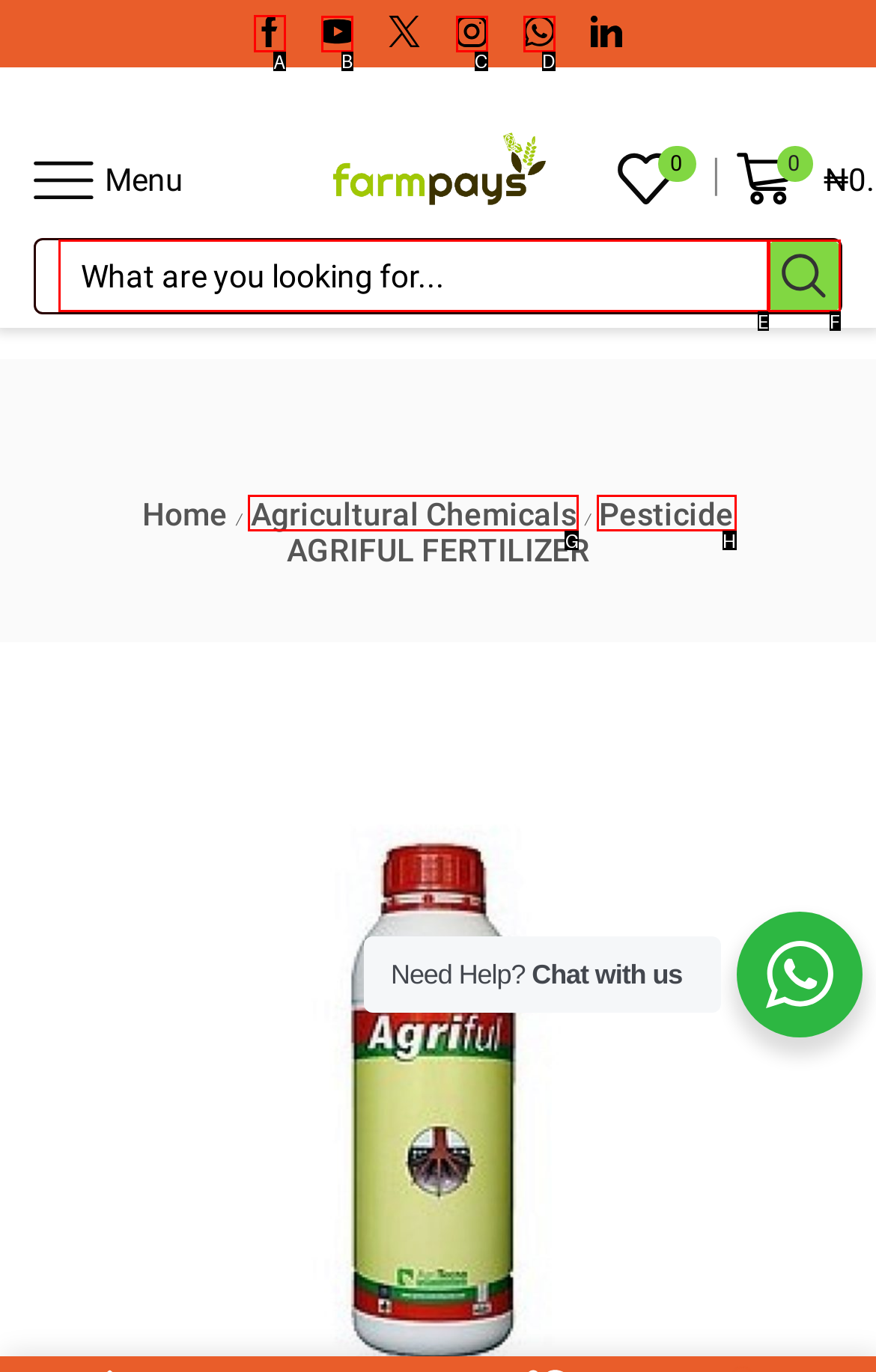Indicate the HTML element to be clicked to accomplish this task: Go to Facebook page Respond using the letter of the correct option.

A